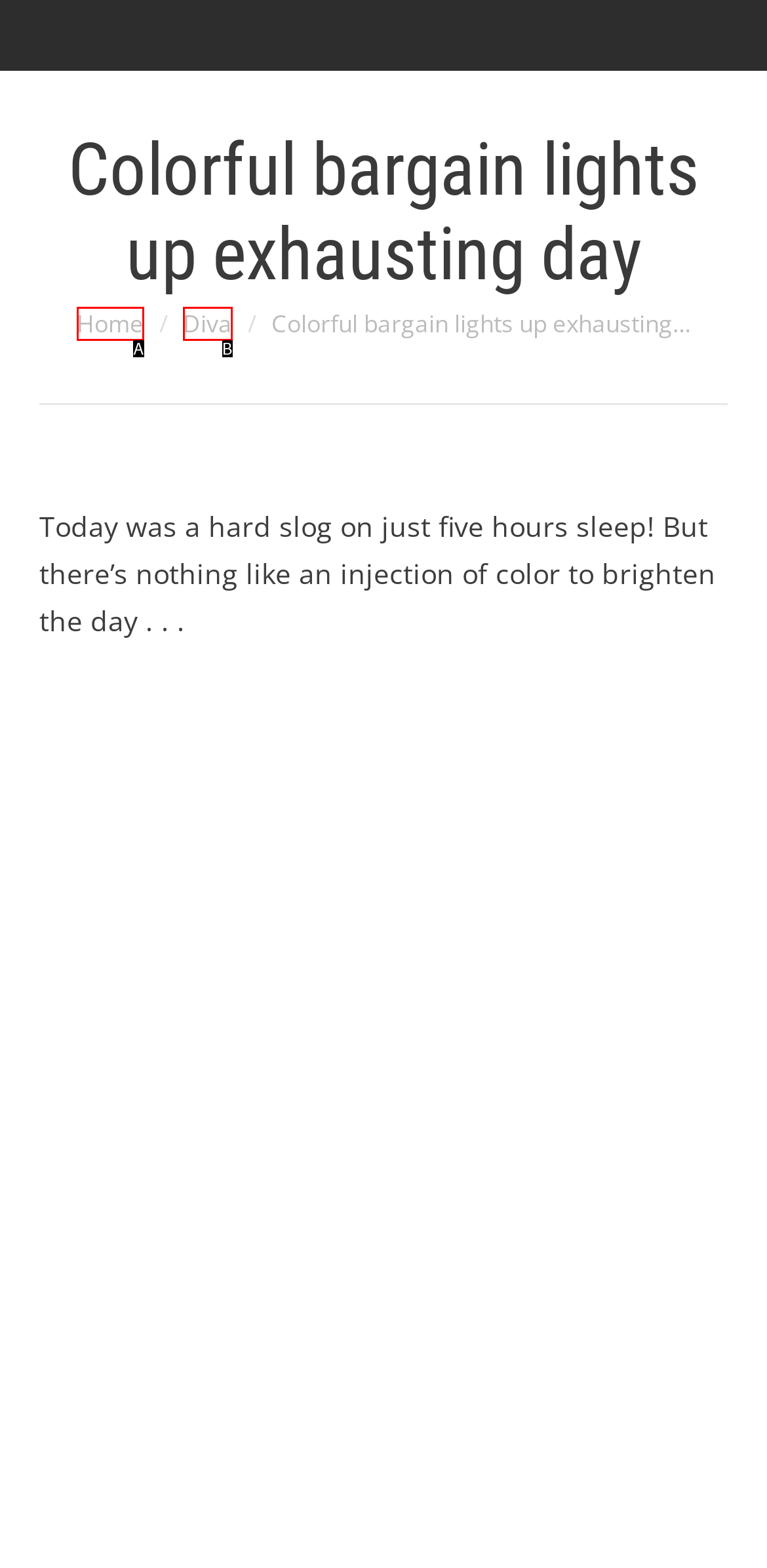Determine which option fits the following description: Home
Answer with the corresponding option's letter directly.

A